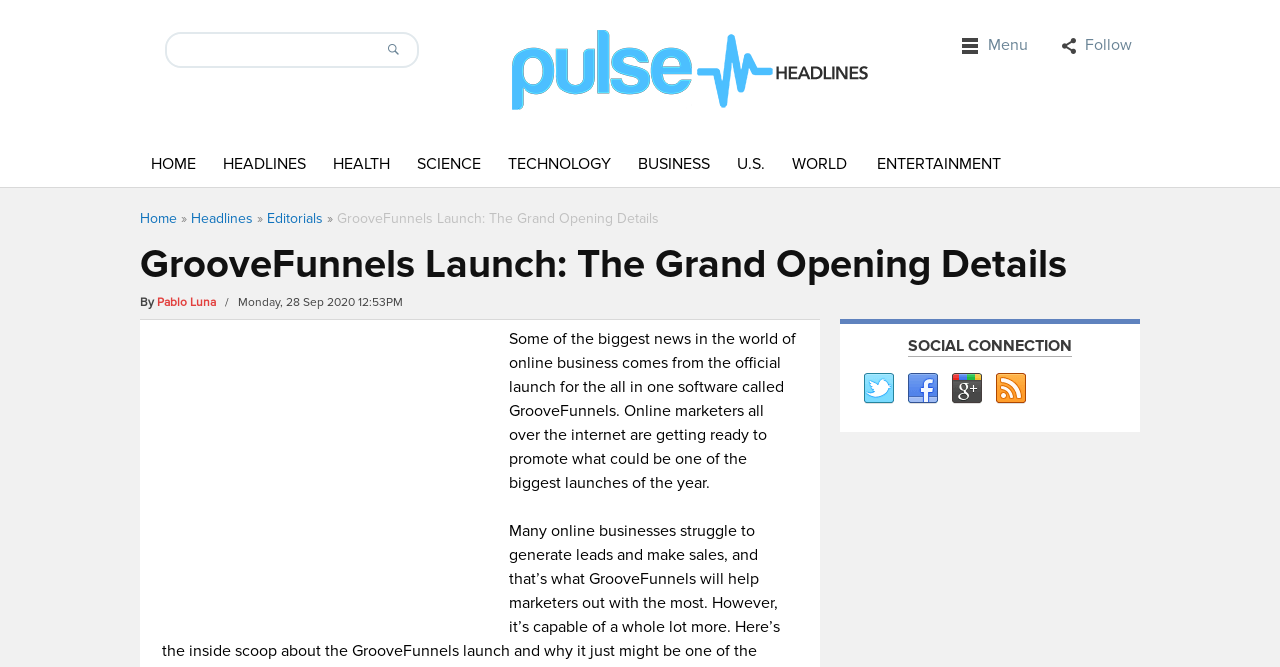Identify and extract the main heading from the webpage.

GrooveFunnels Launch: The Grand Opening Details